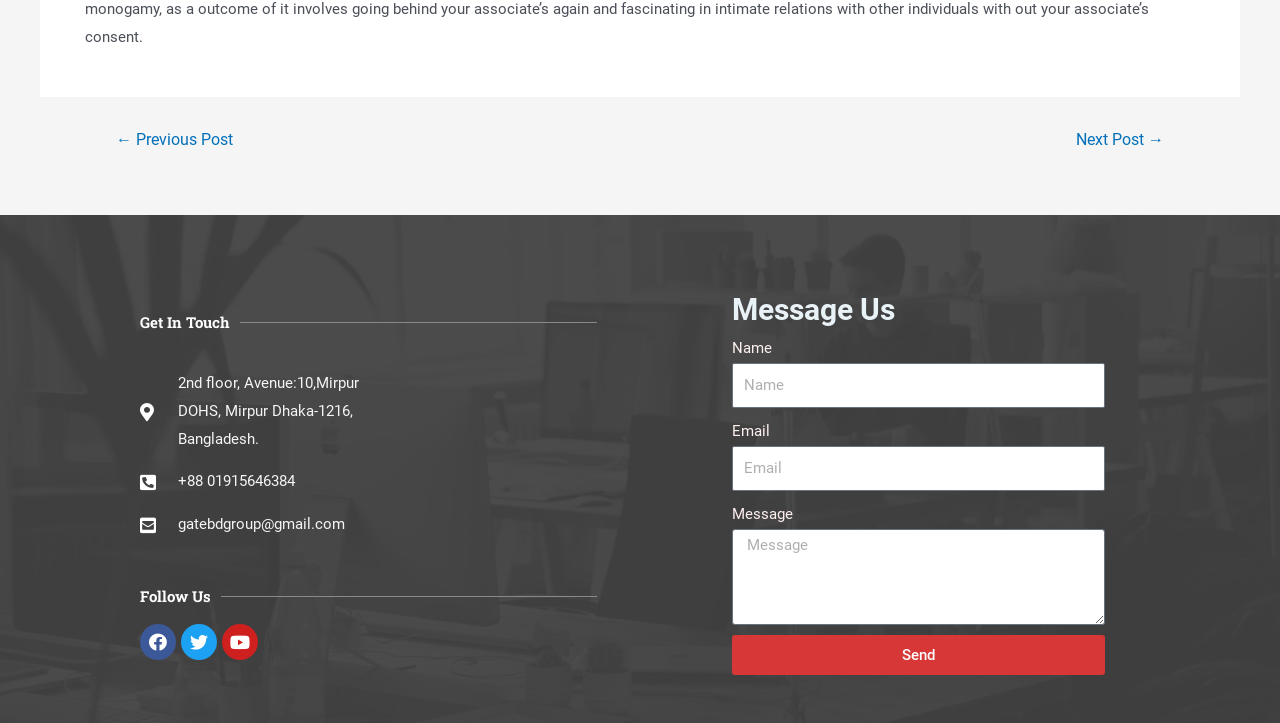Give the bounding box coordinates for this UI element: "parent_node: Message name="form_fields[message]" placeholder="Message"". The coordinates should be four float numbers between 0 and 1, arranged as [left, top, right, bottom].

[0.572, 0.732, 0.863, 0.865]